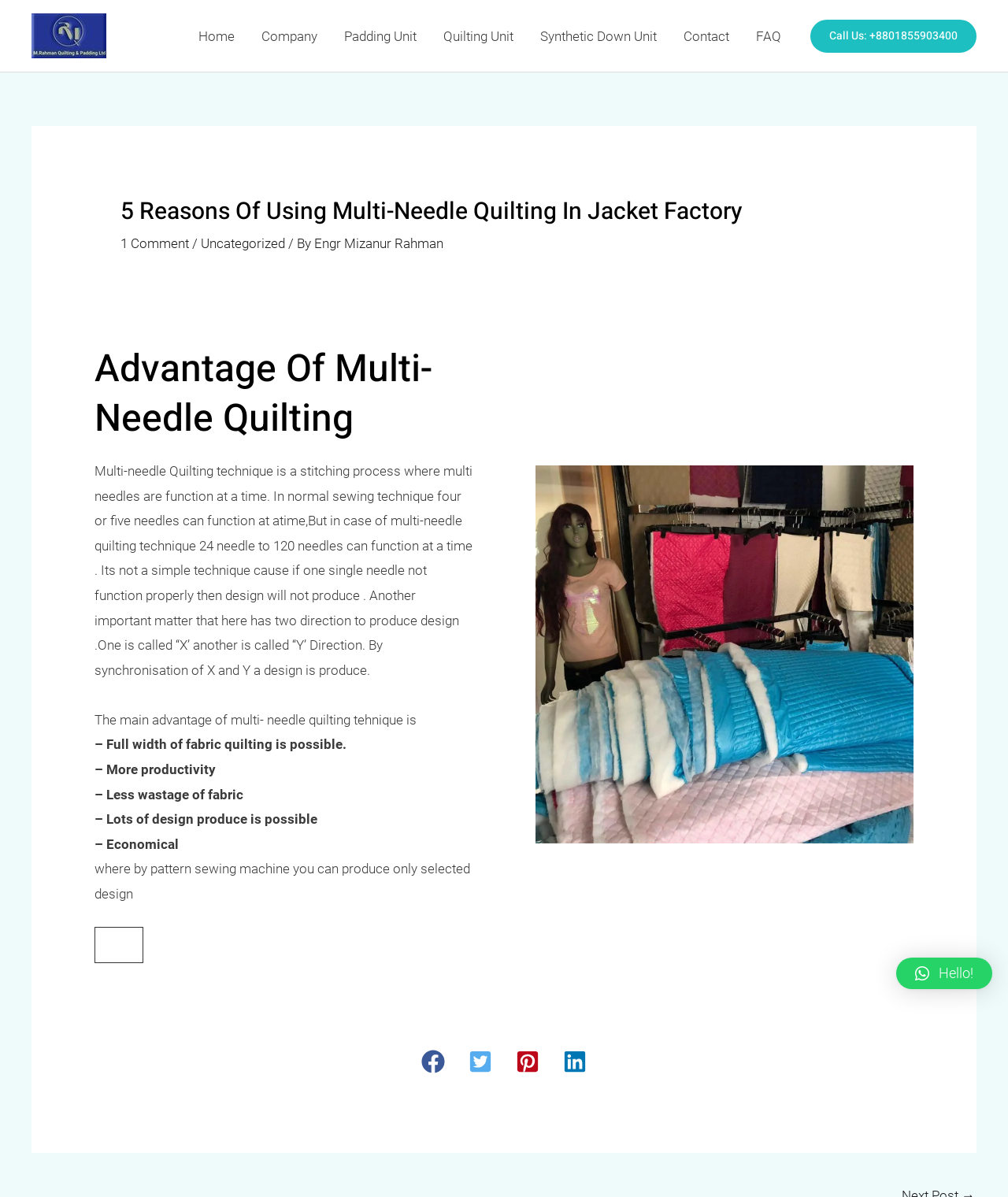Could you specify the bounding box coordinates for the clickable section to complete the following instruction: "Click on 'Activewear manufacturers list'"?

None